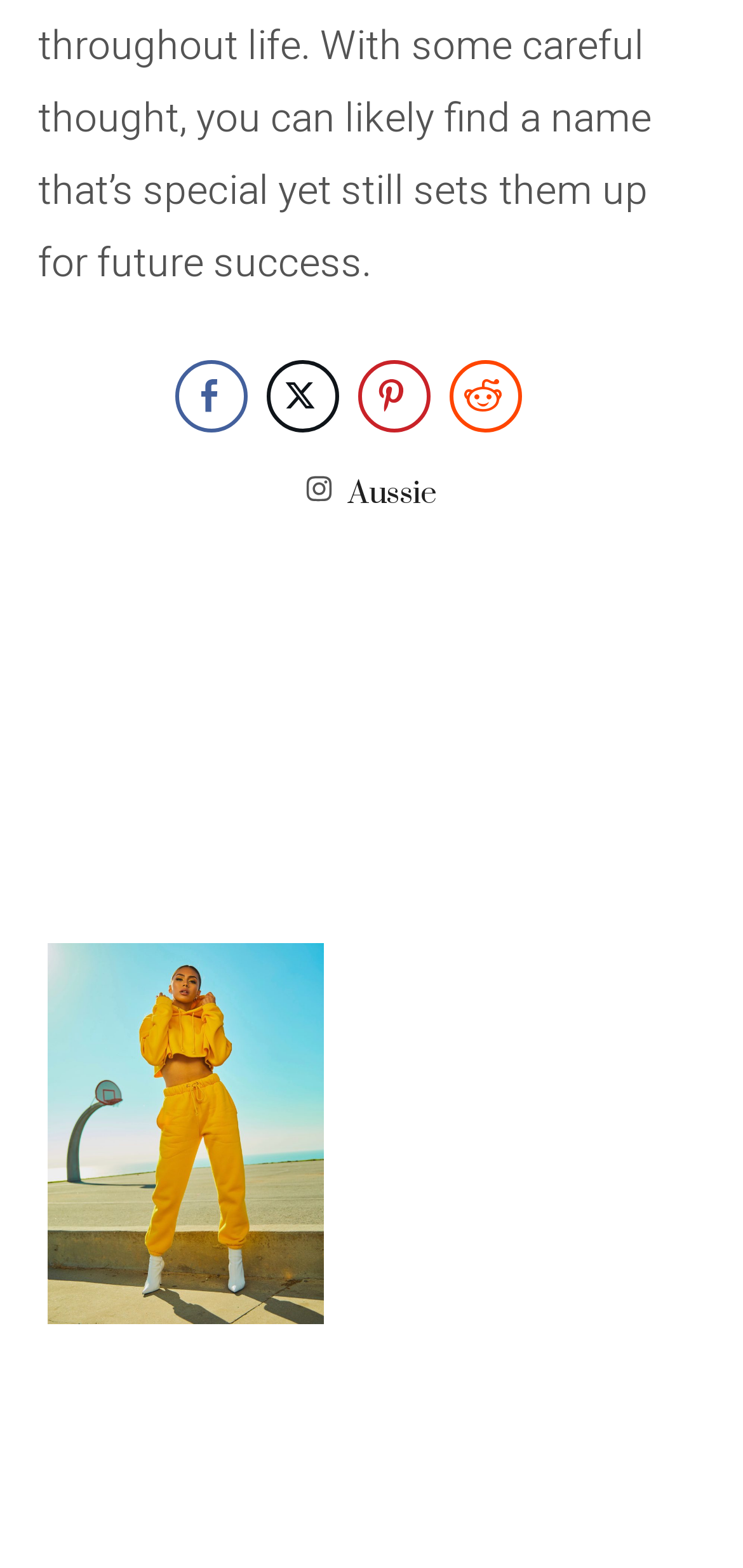Find the bounding box coordinates for the element that must be clicked to complete the instruction: "Download the Word". The coordinates should be four float numbers between 0 and 1, indicated as [left, top, right, bottom].

None